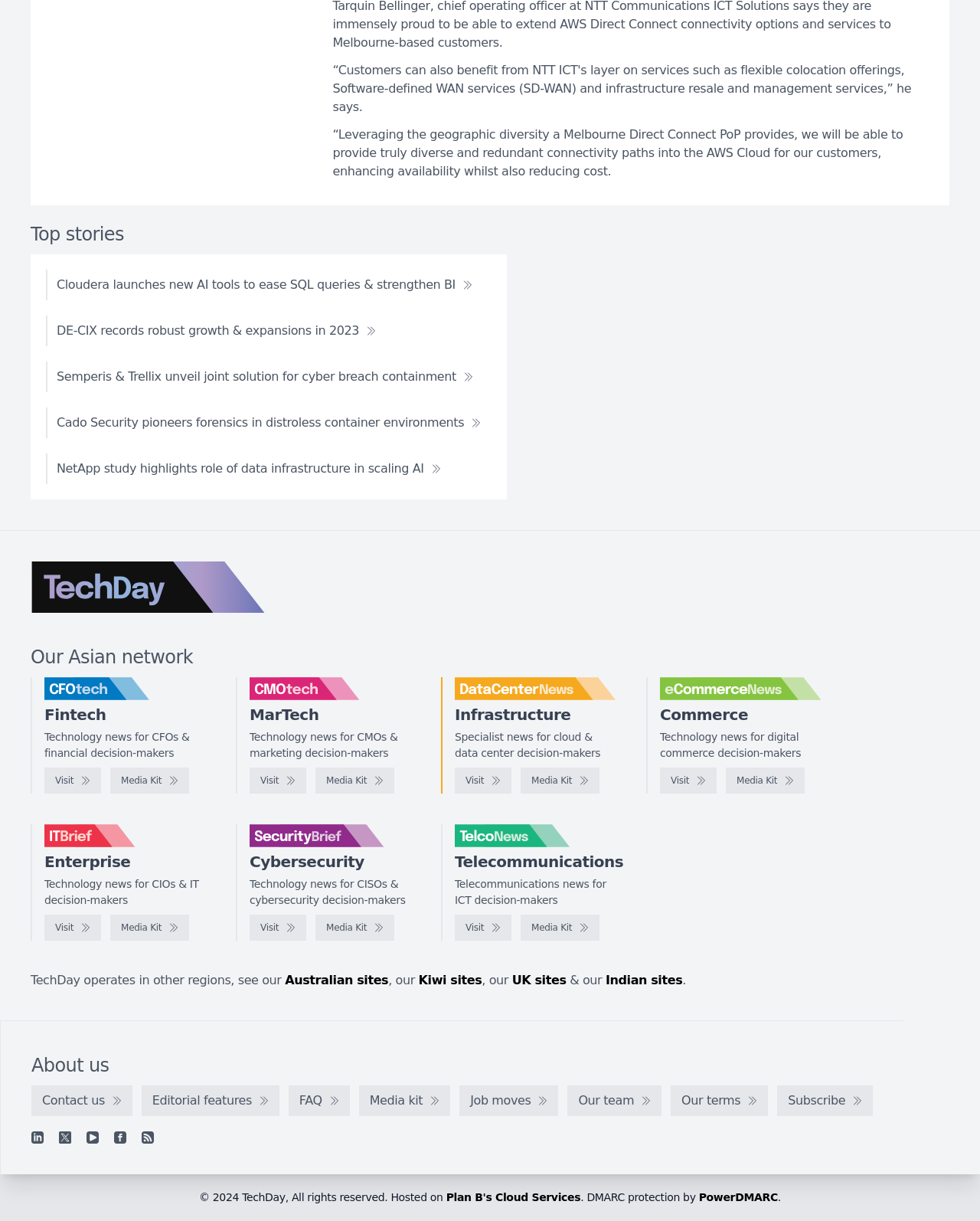Determine the bounding box coordinates of the clickable element to achieve the following action: 'Read Top stories'. Provide the coordinates as four float values between 0 and 1, formatted as [left, top, right, bottom].

[0.031, 0.183, 0.127, 0.201]